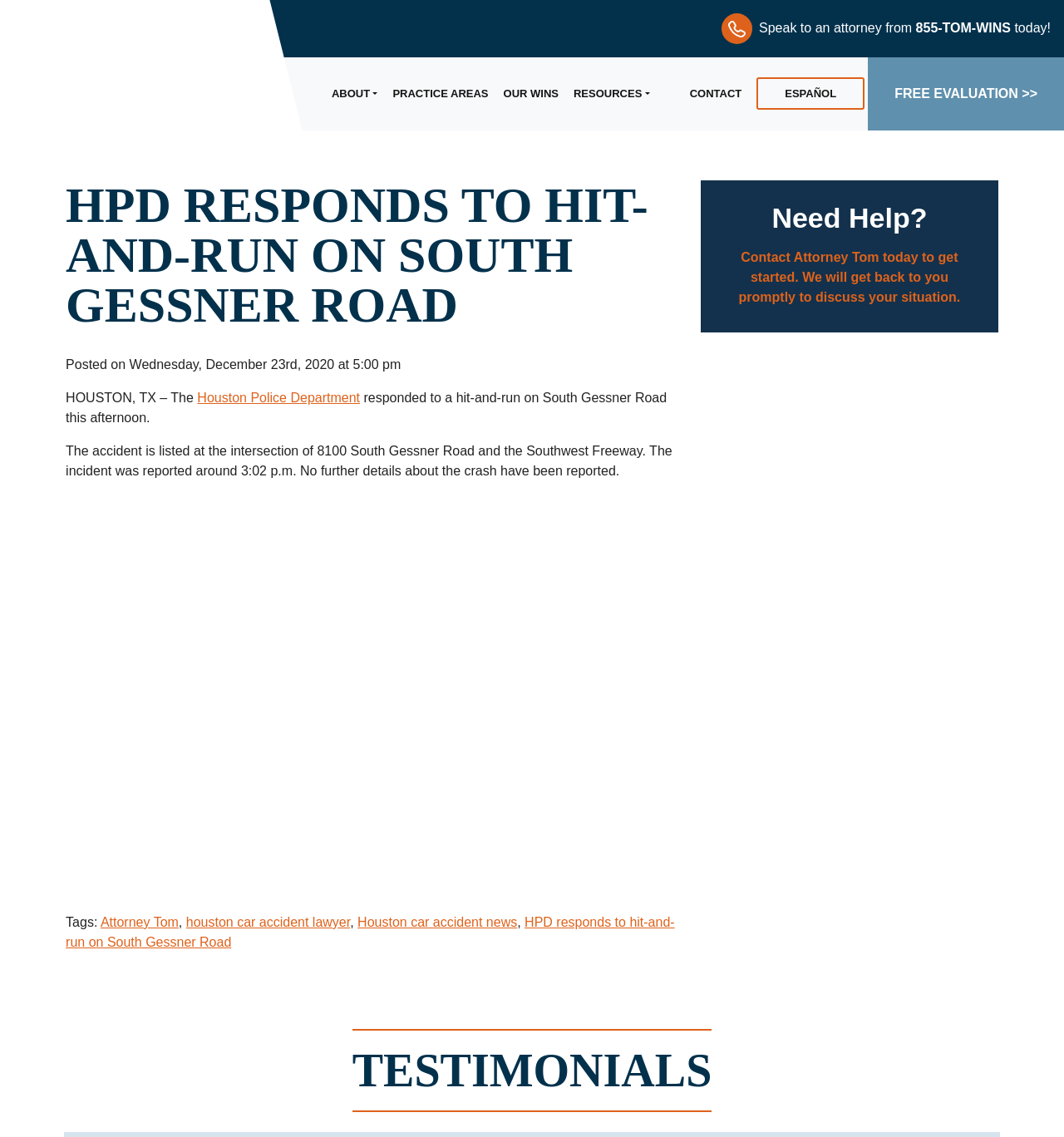Please specify the coordinates of the bounding box for the element that should be clicked to carry out this instruction: "Click the Houston Police Department link". The coordinates must be four float numbers between 0 and 1, formatted as [left, top, right, bottom].

[0.185, 0.343, 0.338, 0.356]